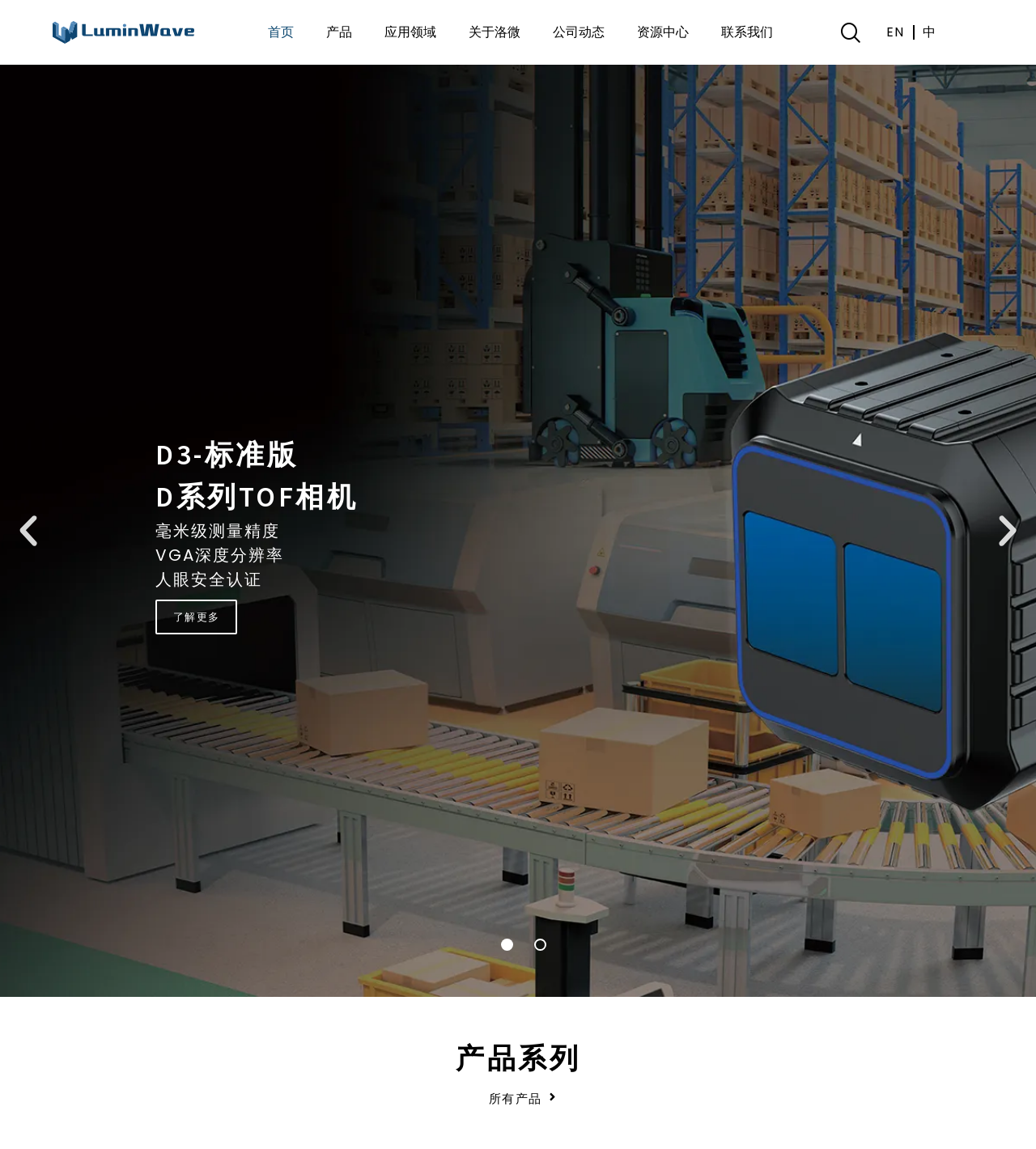Give a concise answer using one word or a phrase to the following question:
What is the company name on the logo?

LuminWave